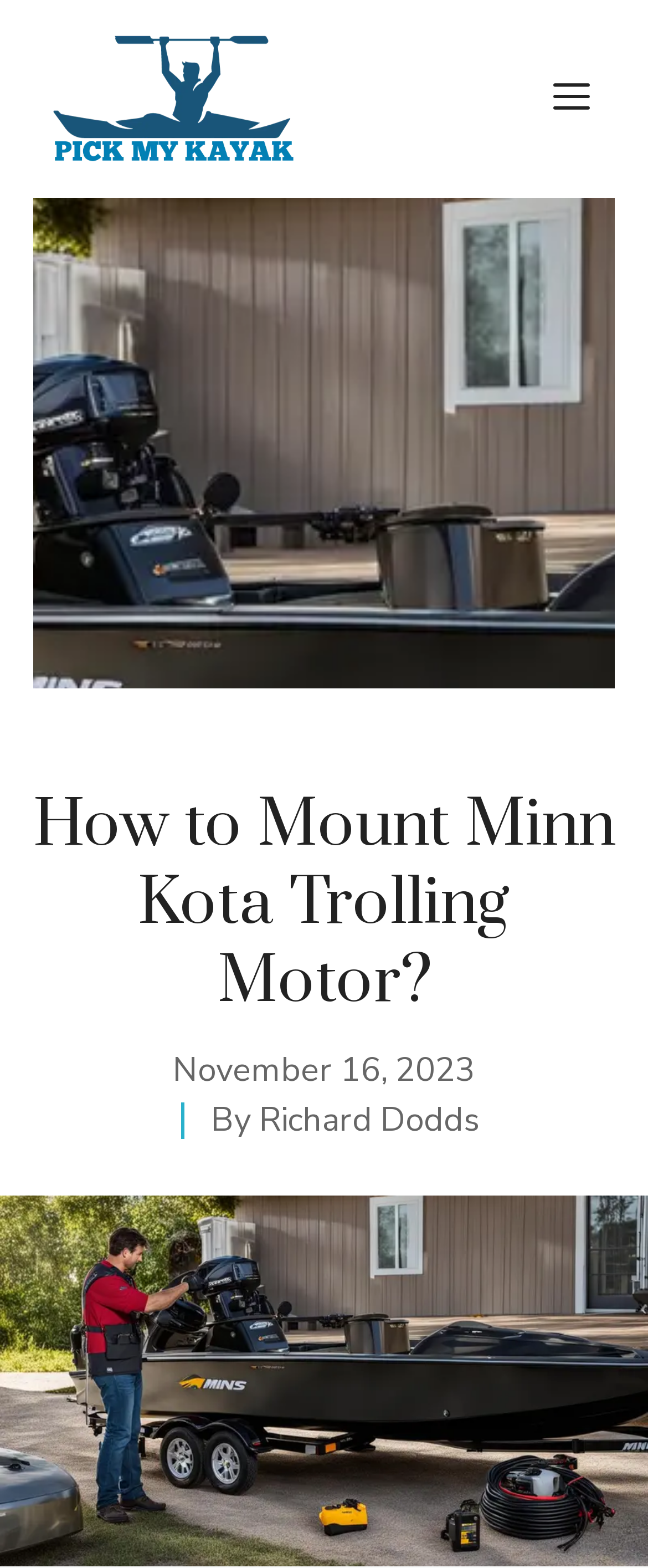Identify and provide the text content of the webpage's primary headline.

How to Mount Minn Kota Trolling Motor?